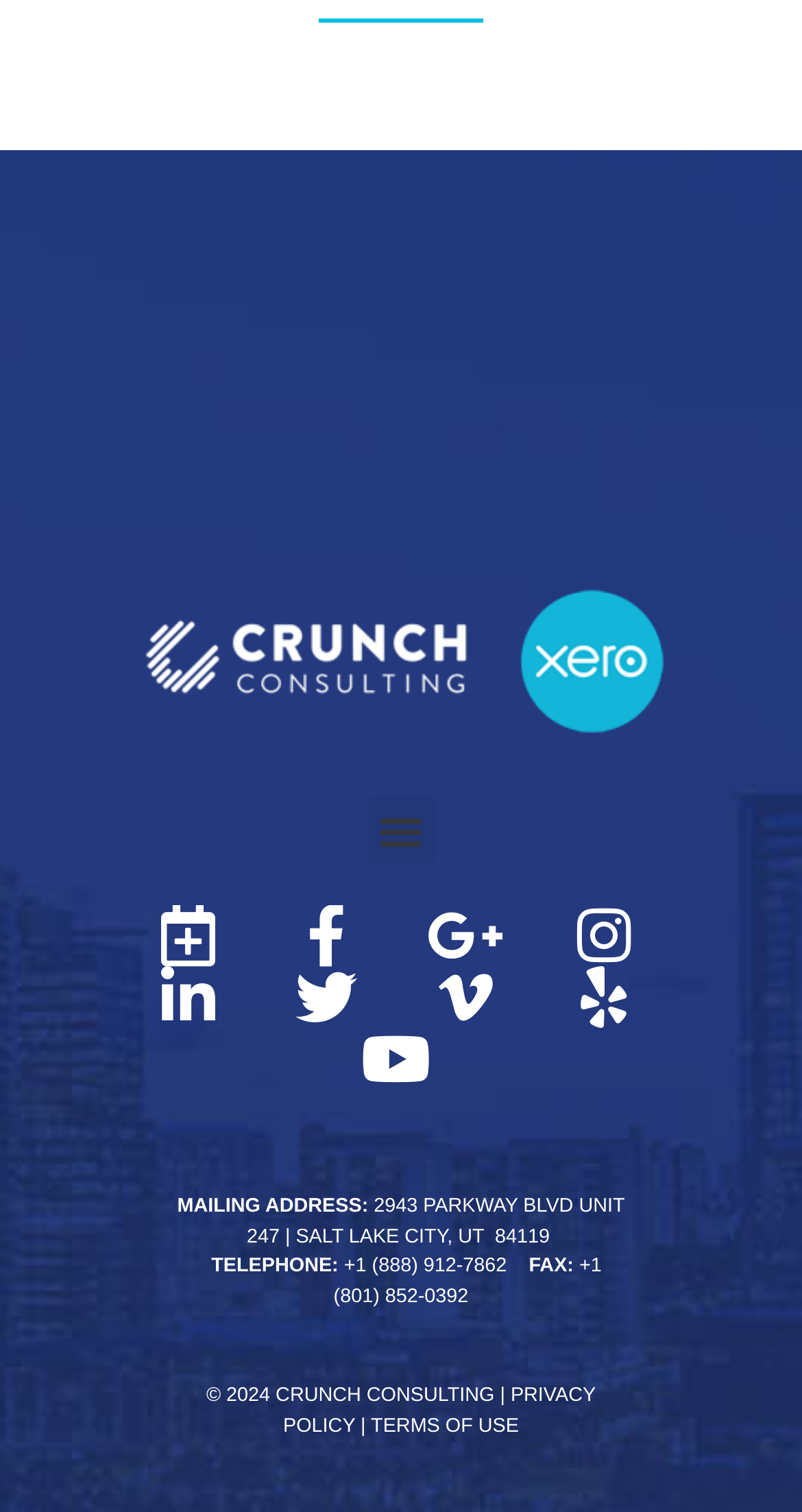Given the description of the UI element: "Menu", predict the bounding box coordinates in the form of [left, top, right, bottom], with each value being a float between 0 and 1.

[0.458, 0.527, 0.542, 0.572]